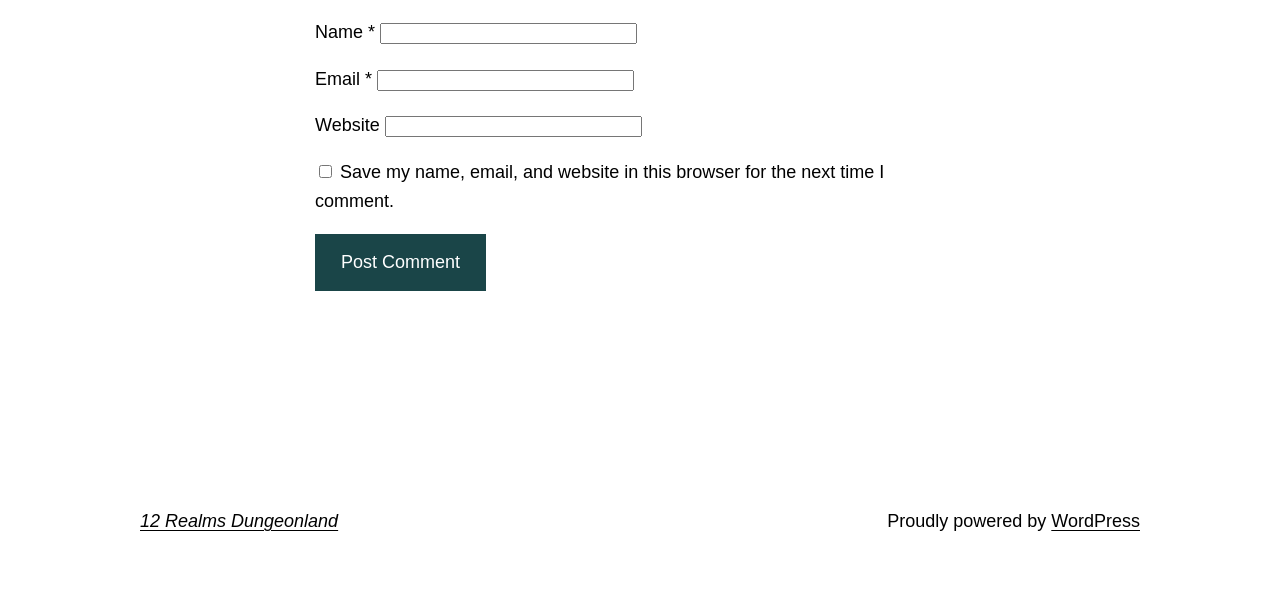Using a single word or phrase, answer the following question: 
What is the function of the checkbox?

Save comment information